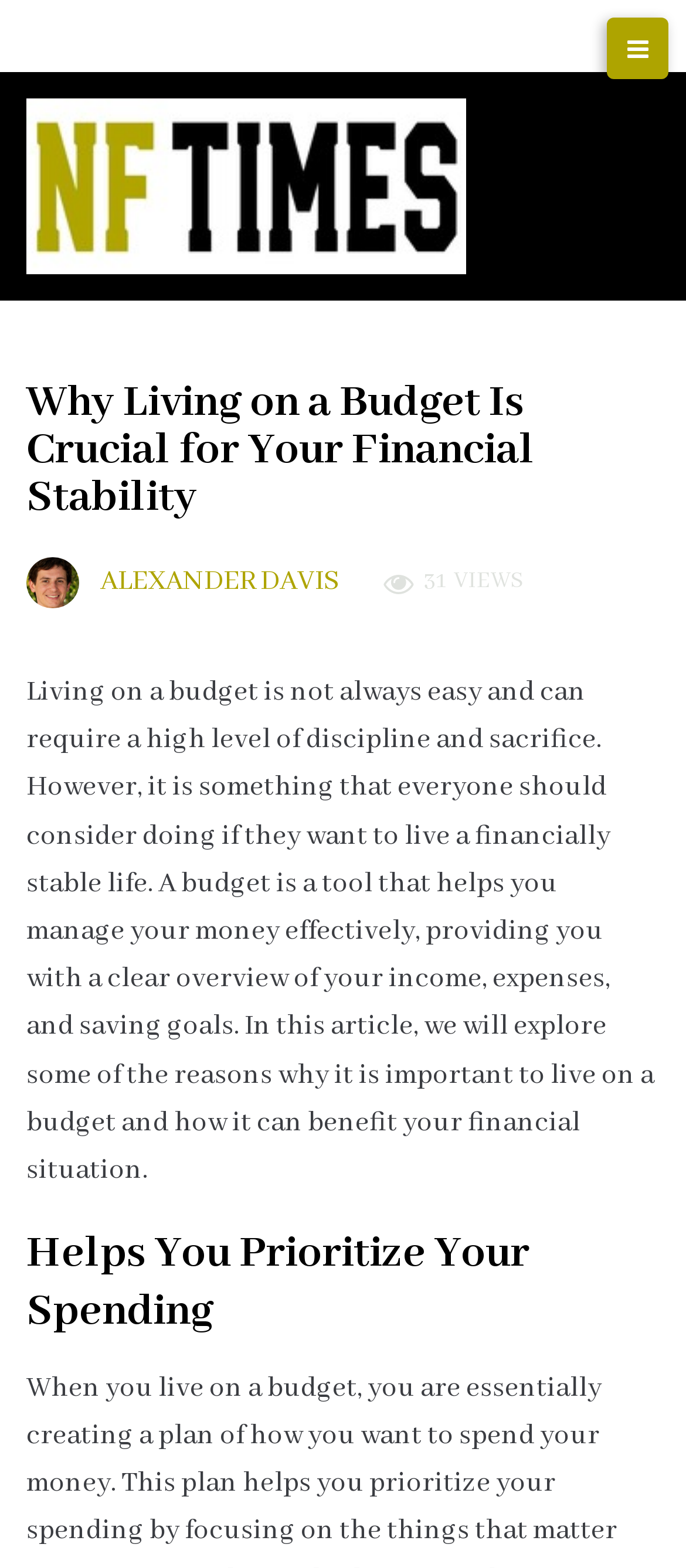Provide the bounding box coordinates of the HTML element this sentence describes: "alt="Newfound Times"". The bounding box coordinates consist of four float numbers between 0 and 1, i.e., [left, top, right, bottom].

[0.038, 0.062, 0.679, 0.174]